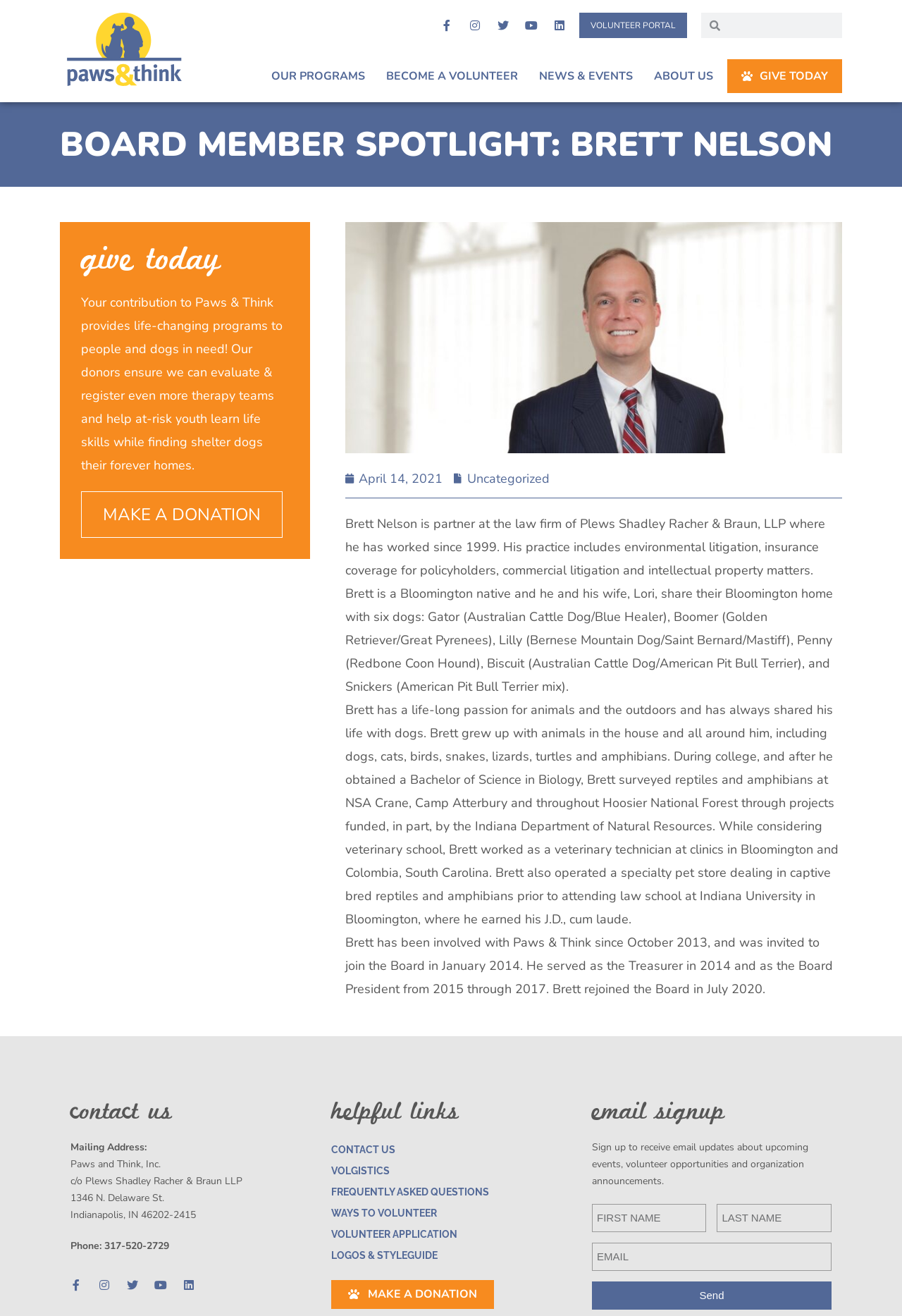How many dogs does Brett Nelson have?
Ensure your answer is thorough and detailed.

According to the webpage, Brett Nelson shares his home with six dogs: Gator, Boomer, Lilly, Penny, Biscuit, and Snickers.